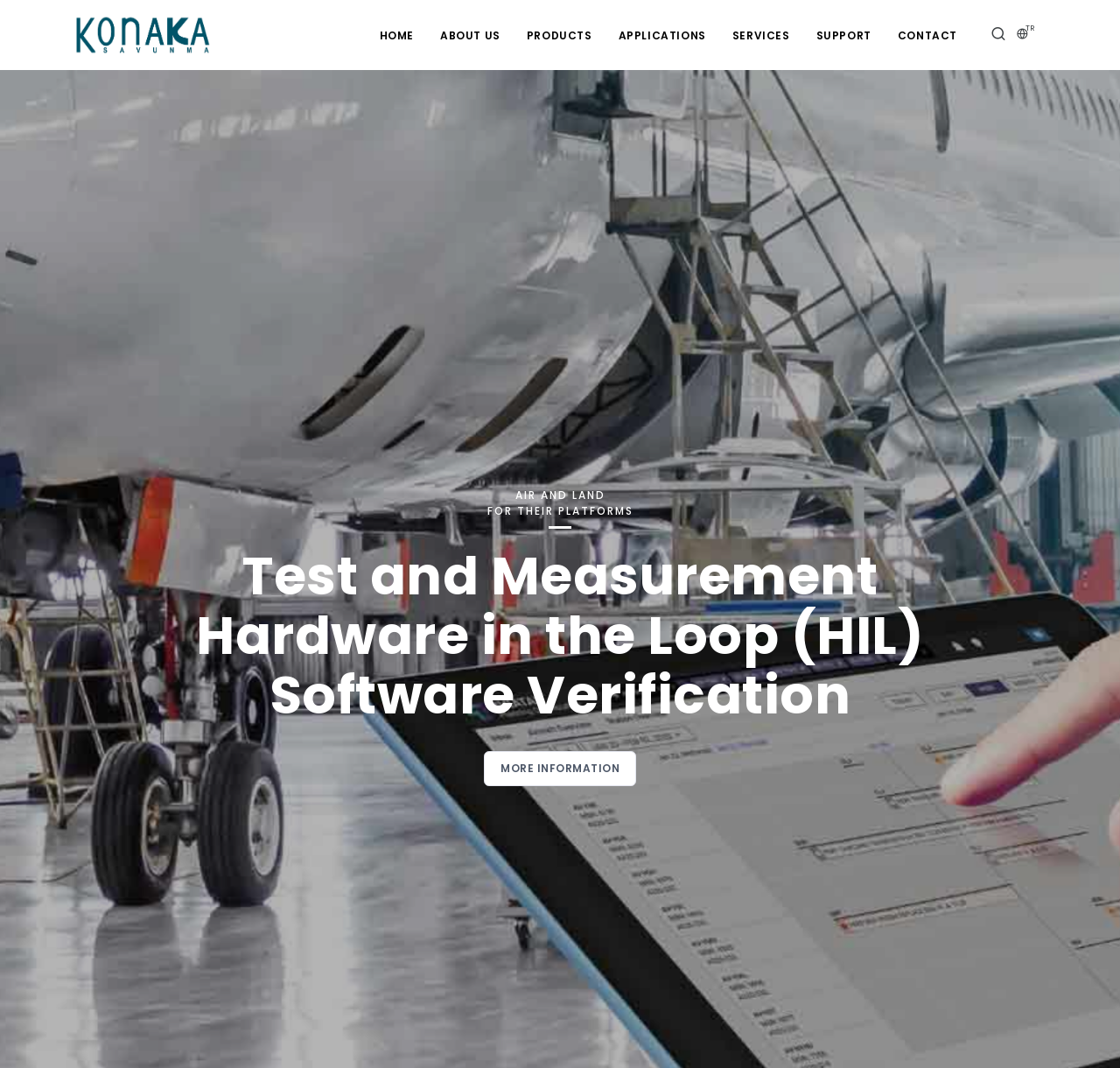Provide a thorough and detailed response to the question by examining the image: 
How many navigation links are available?

There are 8 navigation links available, namely 'HOME', 'ABOUT US', 'PRODUCTS', 'APPLICATIONS', 'SERVICES', 'SUPPORT', 'CONTACT', and an unnamed link with the icon ' TR'.